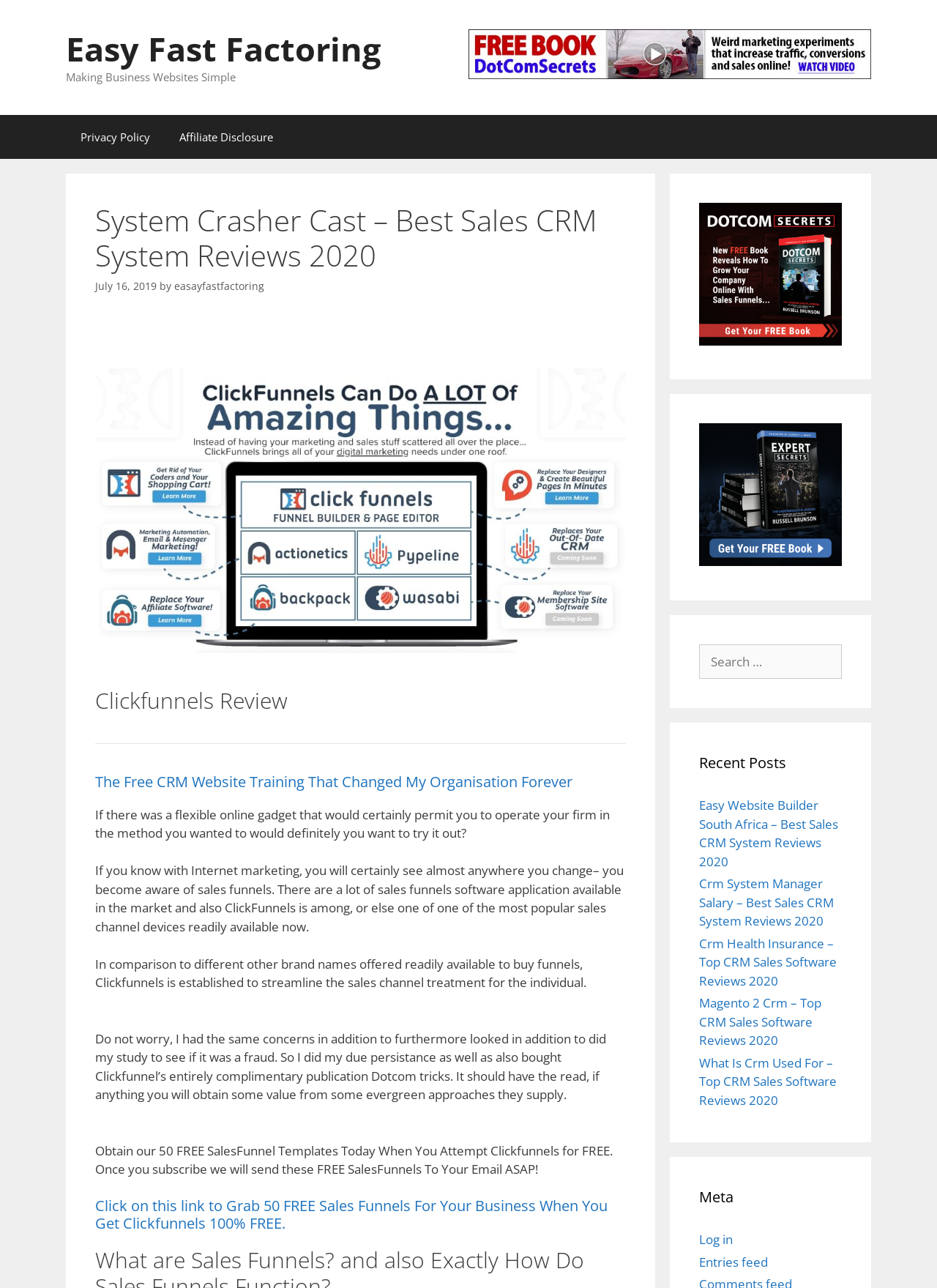Generate an in-depth caption that captures all aspects of the webpage.

This webpage is about System Crasher Cast, a sales CRM system review website. At the top, there is a banner with a link to "Dotcom secrets" and an image. Below the banner, there is a navigation menu with links to "Privacy Policy" and "Affiliate Disclosure".

The main content area is divided into several sections. The first section has a heading "System Crasher Cast – Best Sales CRM System Reviews 2020" and a subheading "Clickfunnels Review System Crasher Cast". Below the subheading, there is a paragraph of text describing the benefits of using a flexible online gadget for operating a firm.

The next section has a heading "The Free CRM Website Training That Changed My Organisation Forever" and a link to the same title. Below the link, there is a paragraph of text describing the benefits of using ClickFunnels, a popular sales funnel tool.

The following sections contain several paragraphs of text describing the features and benefits of ClickFunnels, including its ability to simplify the sales channel process and provide value to users. There are also links to "Get our 50 FREE SalesFunnel Templates Today" and "Click on this link to Grab 50 FREE Sales Funnels For Your Business When You Get Clickfunnels 100% FREE".

On the right side of the page, there are several complementary sections with links to other websites and a search box. Below the search box, there is a section with recent posts, including links to articles about CRM systems and sales software reviews. At the bottom of the page, there are links to "Log in" and "Entries feed".

Overall, this webpage is a review website for System Crasher Cast, a sales CRM system, and provides information about the benefits and features of using ClickFunnels, a popular sales funnel tool.